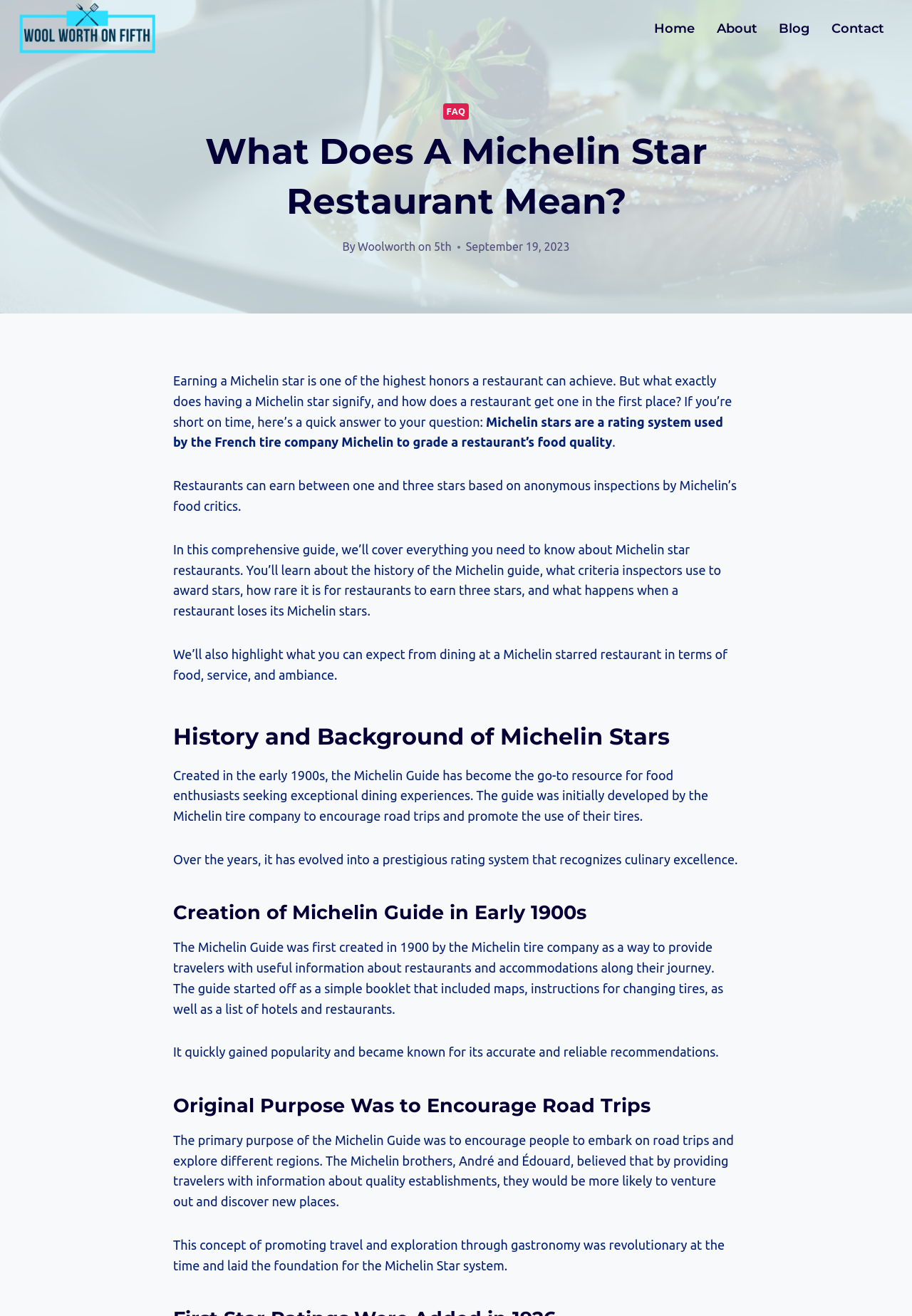Provide the bounding box for the UI element matching this description: "aria-label="Woolworth on 5th"".

[0.019, 0.002, 0.173, 0.042]